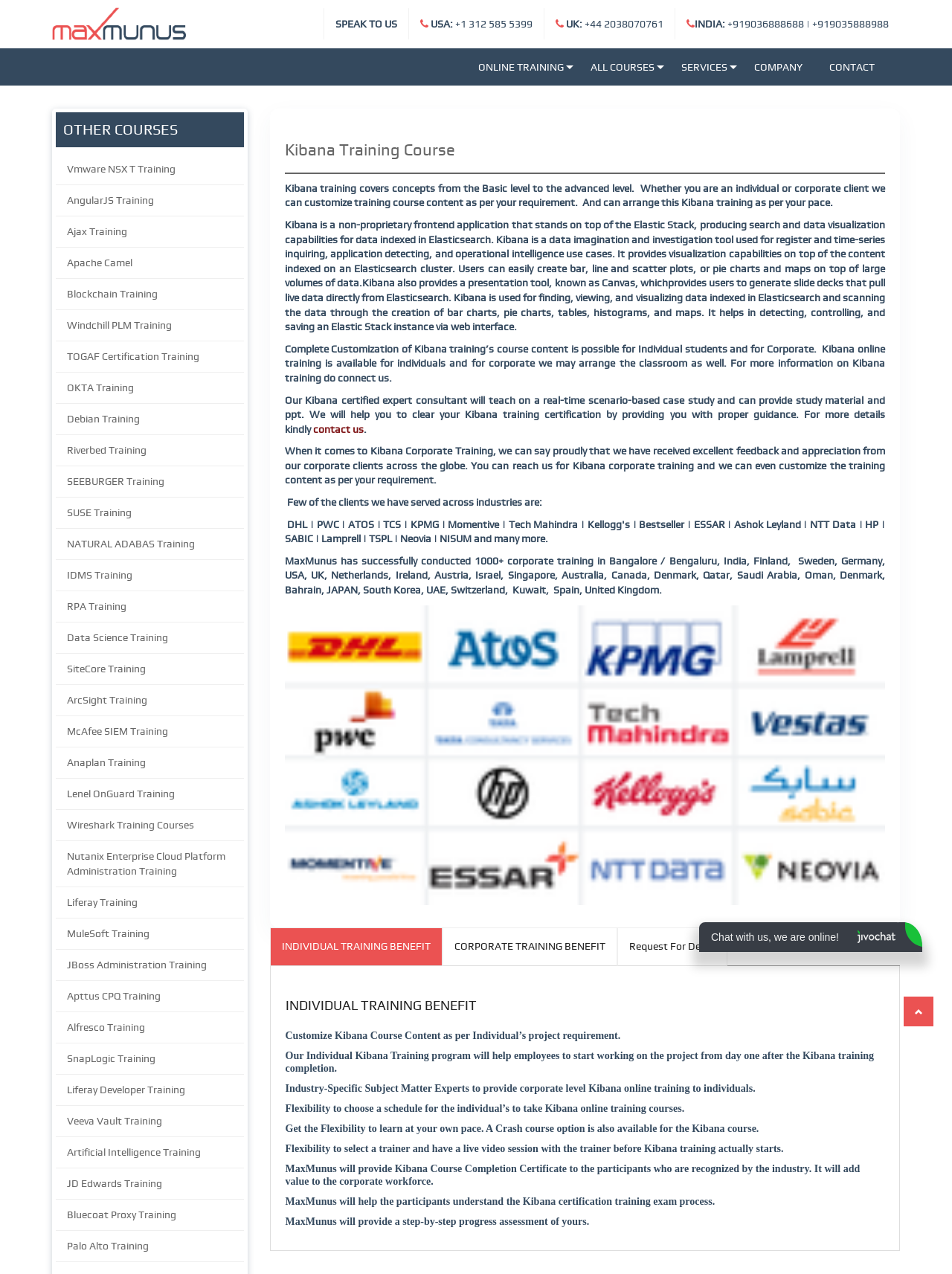Find the bounding box coordinates for the element that must be clicked to complete the instruction: "Click on the link 'how to import a boat from usa to canada'". The coordinates should be four float numbers between 0 and 1, indicated as [left, top, right, bottom].

None